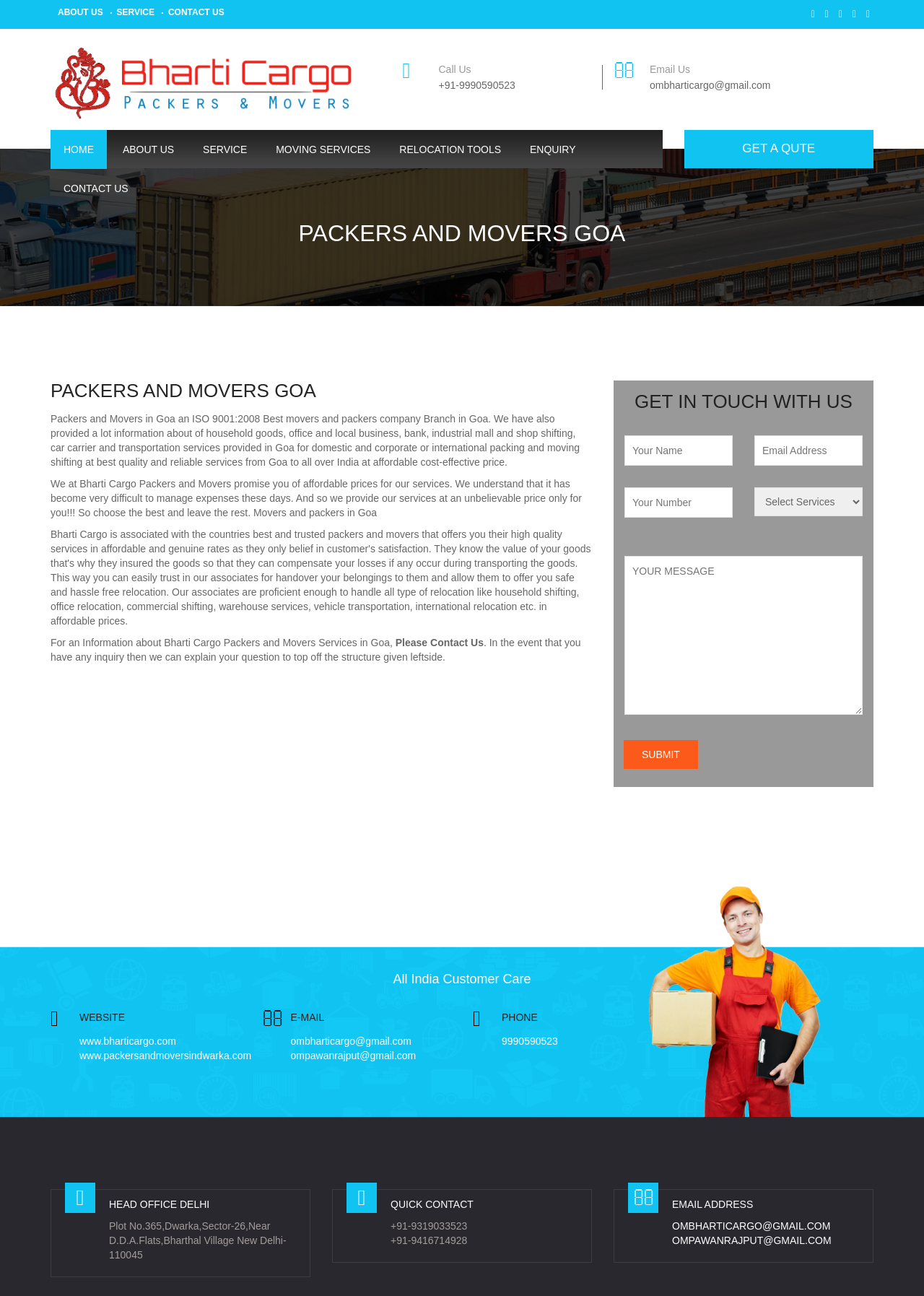Specify the bounding box coordinates of the area to click in order to execute this command: 'Click on SUBMIT'. The coordinates should consist of four float numbers ranging from 0 to 1, and should be formatted as [left, top, right, bottom].

[0.675, 0.571, 0.755, 0.593]